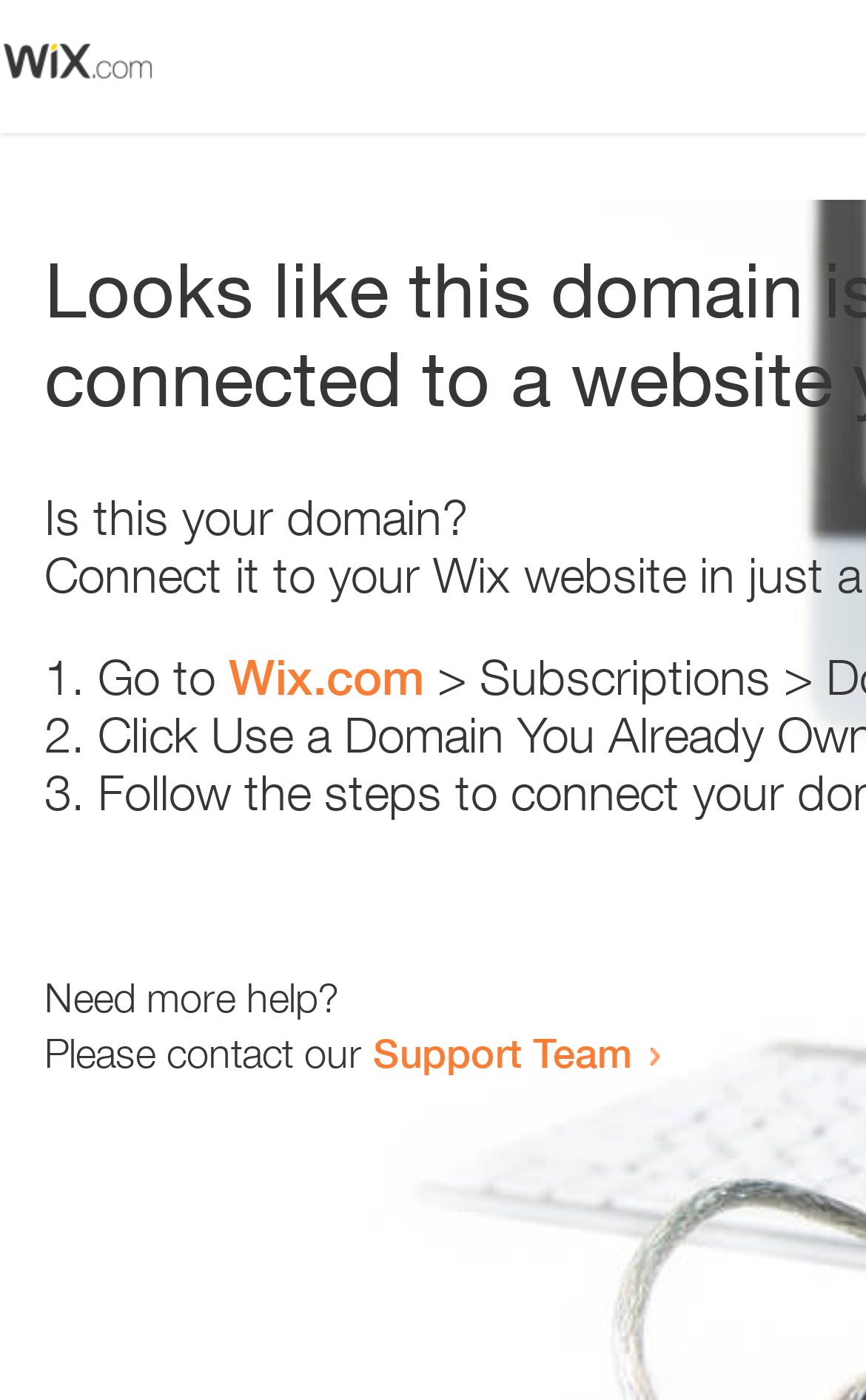Provide a thorough and detailed response to the question by examining the image: 
What is the tone of the webpage?

The webpage contains phrases like 'Is this your domain?' and 'Need more help?' which suggests that the tone of the webpage is helpful. The webpage is trying to assist the user in resolving an issue.